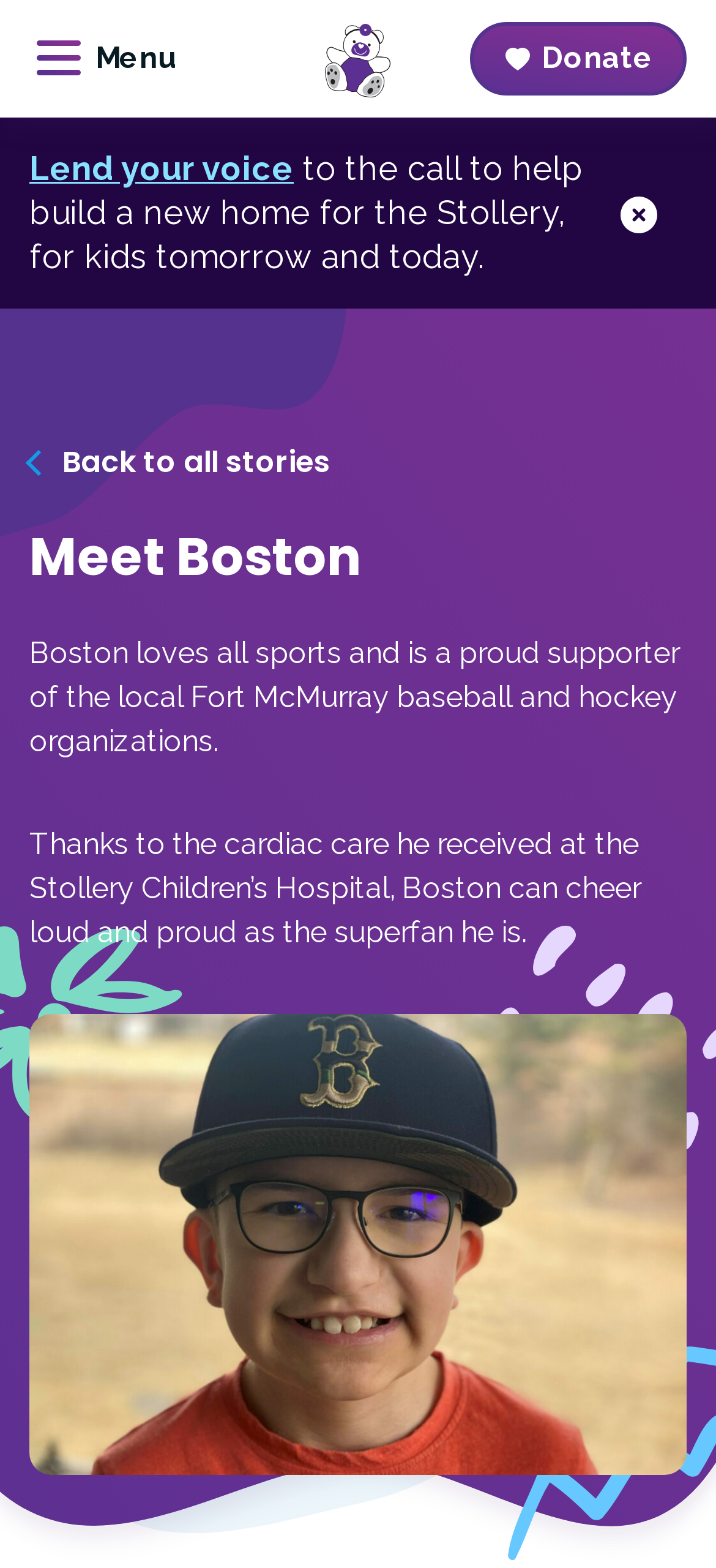What is the name of the hospital where Boston received cardiac care?
Using the picture, provide a one-word or short phrase answer.

Stollery Children's Hospital